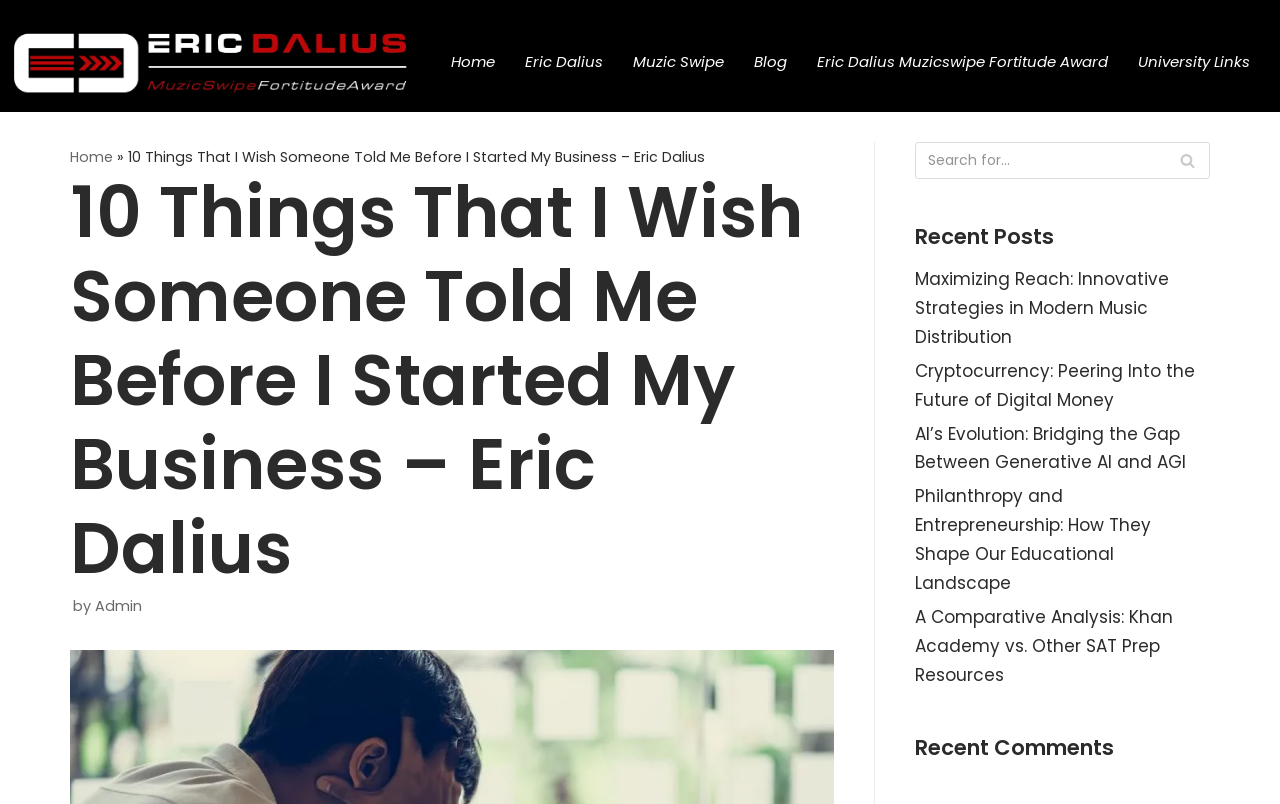How many links are in the main navigation menu?
Please answer the question with a single word or phrase, referencing the image.

6